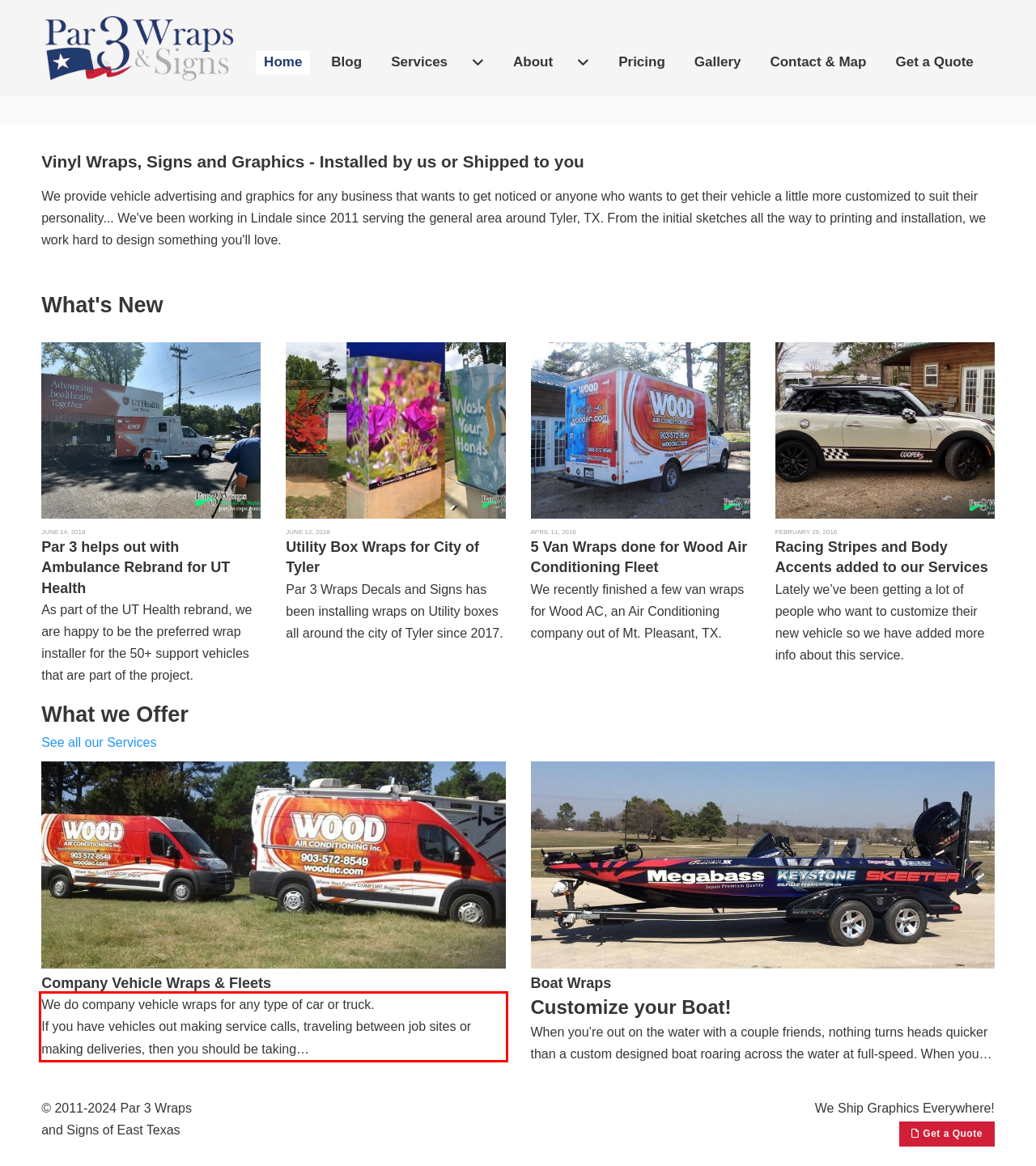You are given a webpage screenshot with a red bounding box around a UI element. Extract and generate the text inside this red bounding box.

We do company vehicle wraps for any type of car or truck. If you have vehicles out making service calls, traveling between job sites or making deliveries, then you should be taking…